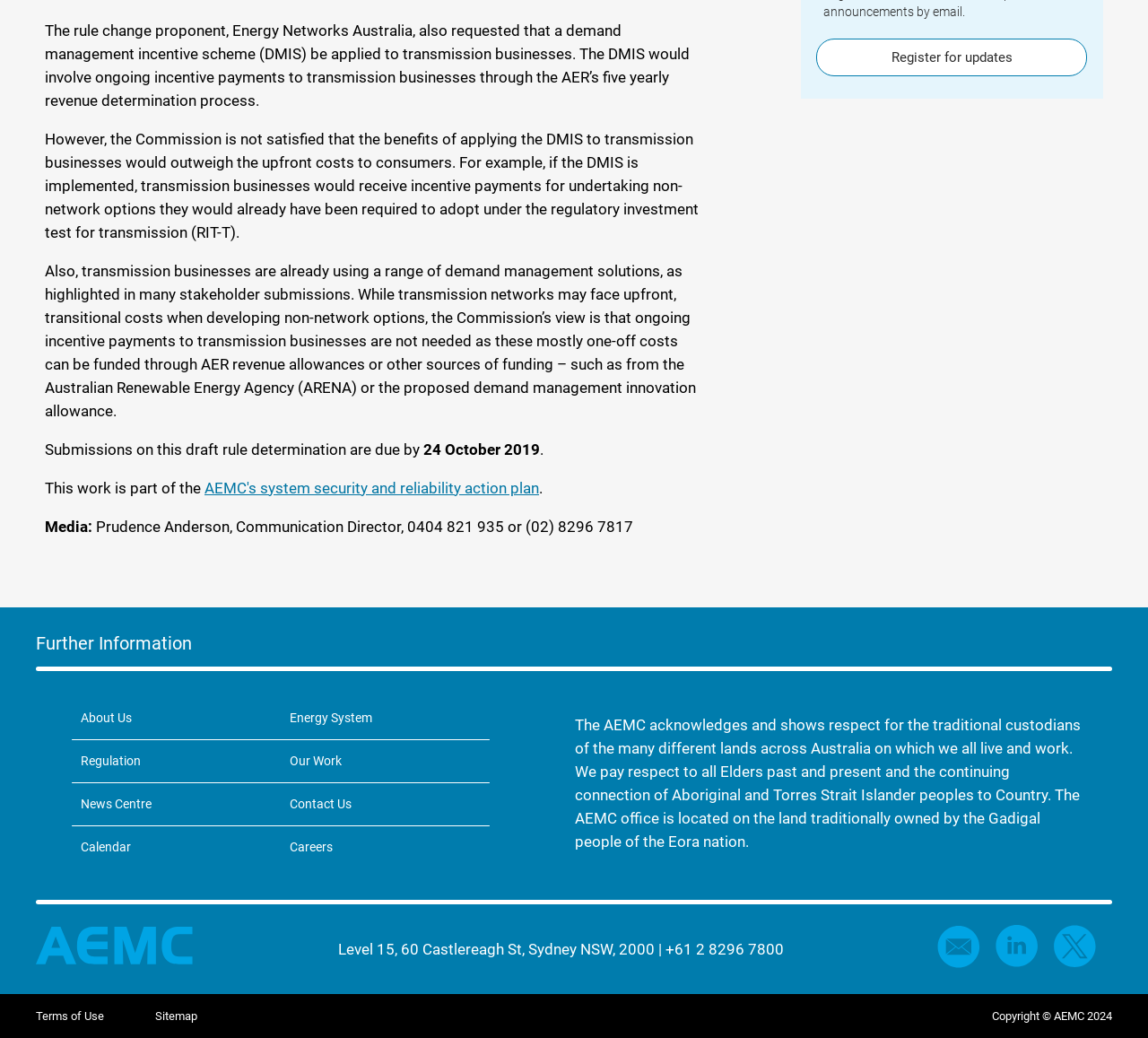Please identify the bounding box coordinates of the element's region that I should click in order to complete the following instruction: "Contact Prudence Anderson". The bounding box coordinates consist of four float numbers between 0 and 1, i.e., [left, top, right, bottom].

[0.084, 0.499, 0.552, 0.516]